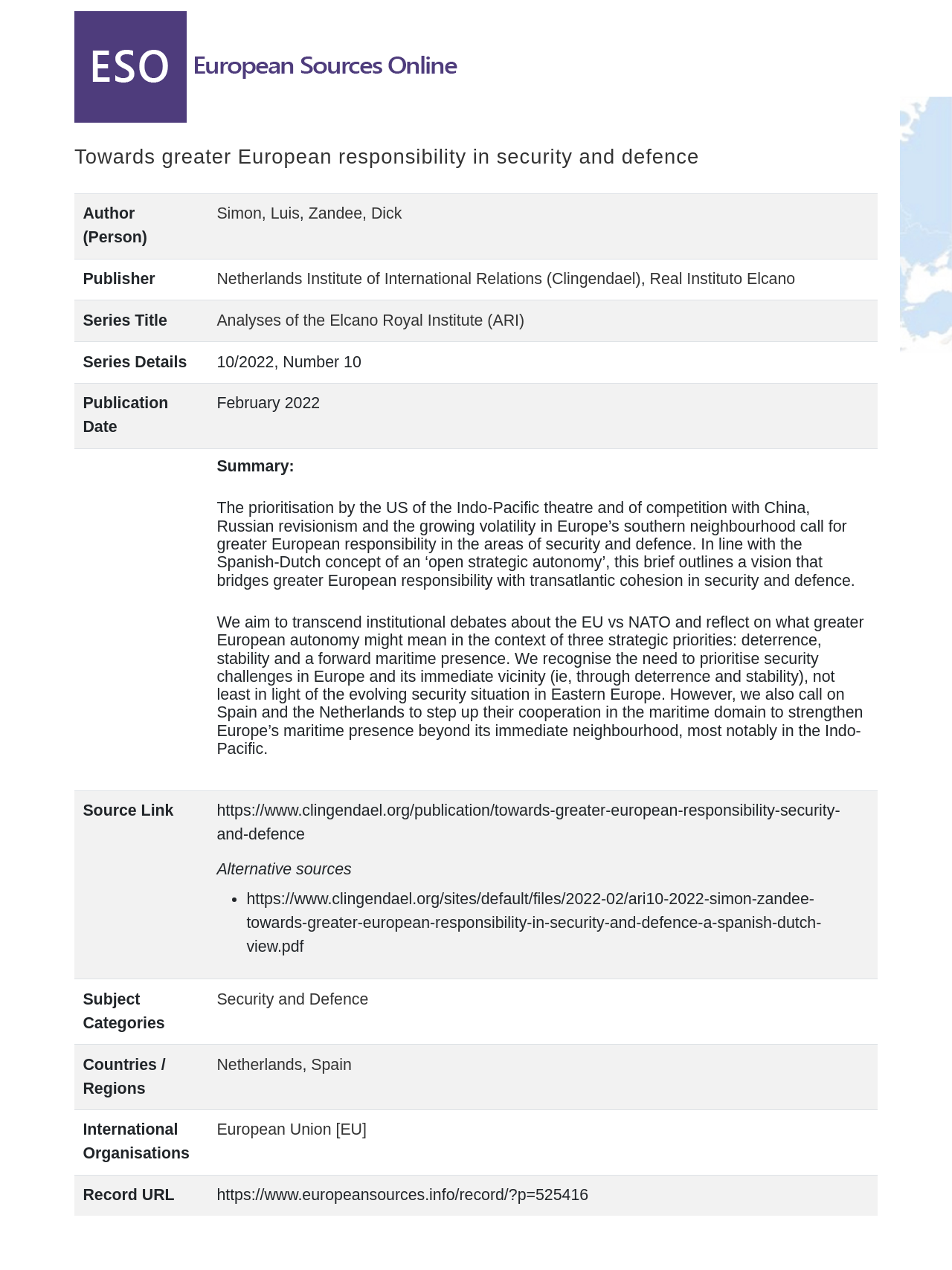Who are the authors of the article?
Carefully analyze the image and provide a detailed answer to the question.

I found the authors of the article by looking at the gridcell element with the text 'Simon, Luis, Zandee, Dick' which is a child of the row element with the rowheader 'Author (Person)'.